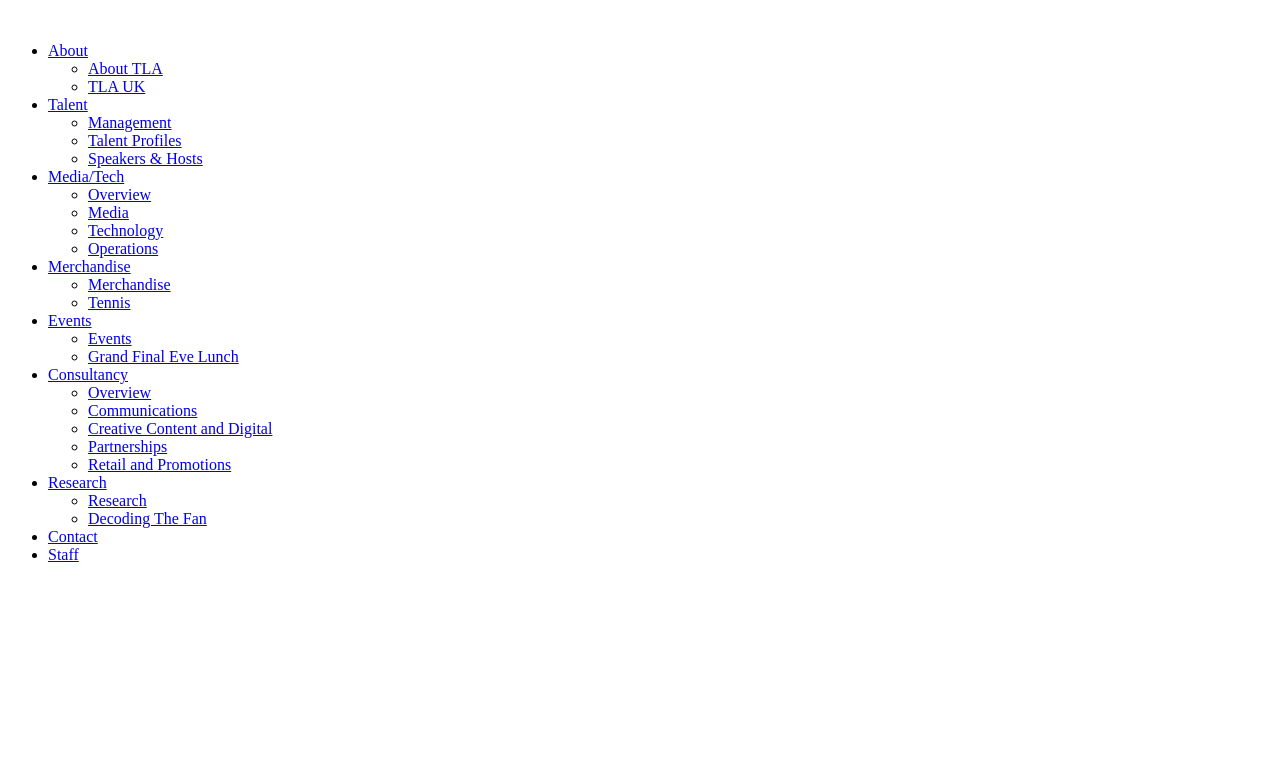Give a short answer using one word or phrase for the question:
What is the 'Decoding The Fan' research about?

Fan research